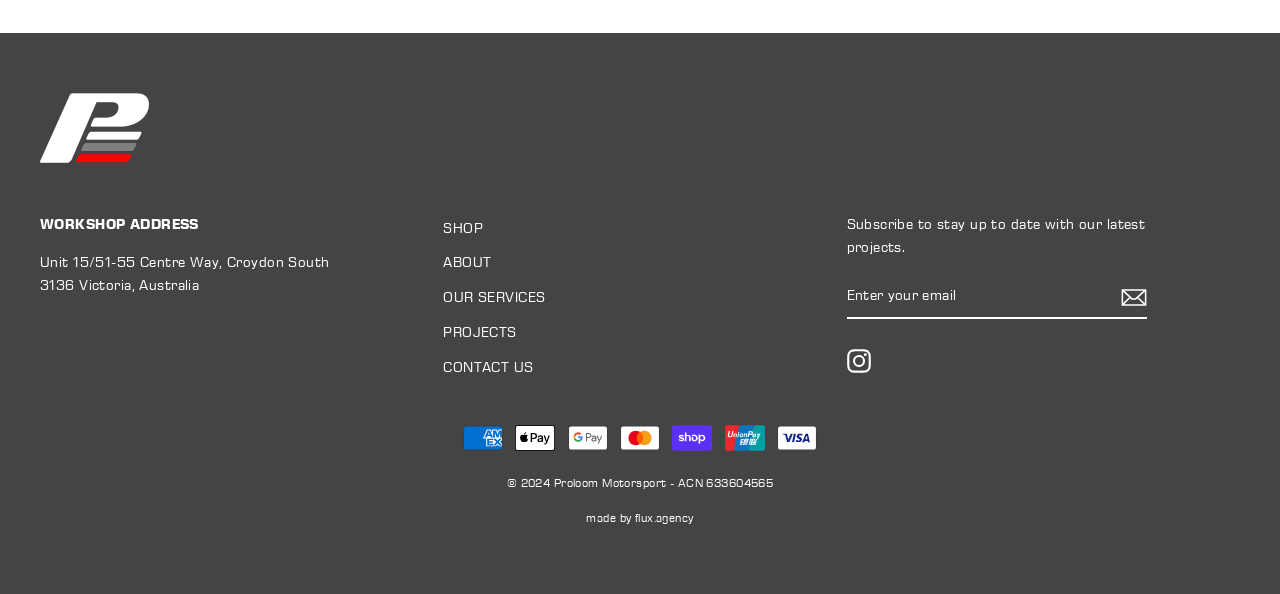Answer the question below using just one word or a short phrase: 
How many payment methods are accepted?

7